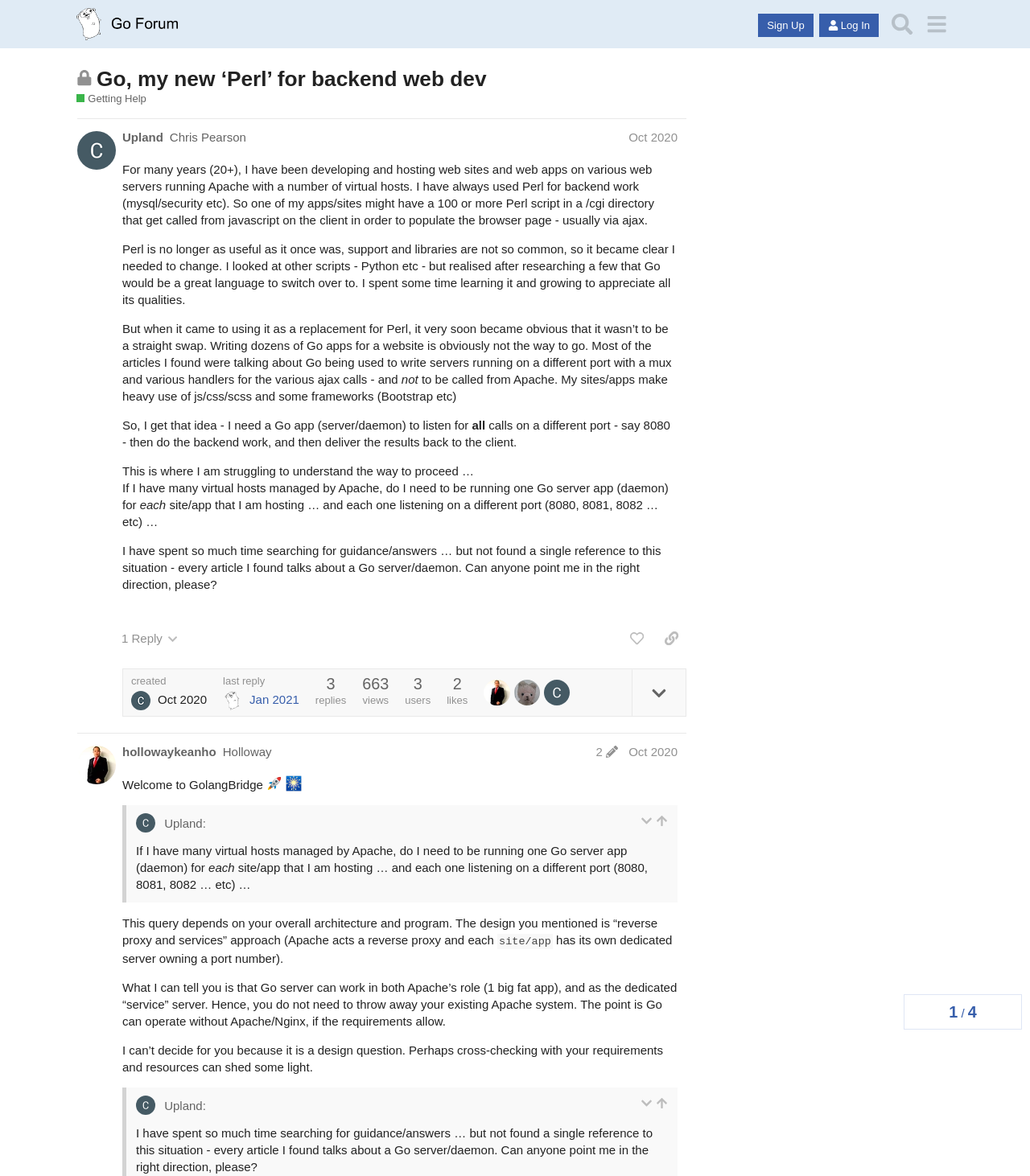Detail the webpage's structure and highlights in your description.

This webpage is a forum discussion page titled "Go, my new 'Perl' for backend web dev" on the Go Forum. At the top, there is a header section with a link to the "Go Forum" and buttons to "Sign Up" and "Log In". Next to these buttons, there is a search button with a dropdown menu.

Below the header section, there is a heading that indicates the topic is closed and no longer accepts new replies. The topic title is "Go, my new ‘Perl’ for backend web dev". On the same line, there is a link to "Getting Help" with a brief description.

On the right side of the page, there are links to "Oct 2020" and "Jan 2021", which likely represent the dates of the posts. Below these links, there is a pagination section with a "1 / 4" indicator.

The main content of the page is a post by "Upland Chris Pearson" dated "Oct 2020". The post has a heading with the author's name and date. The post content is a long text describing the author's experience with Perl and their decision to switch to Go. The text is divided into several paragraphs.

Below the post, there are several buttons, including "This post has 1 reply", "like this post", "copy a link to this post to clipboard", and a button with an image. There is also a section showing the post's creation date and time, as well as the number of replies, views, users, and likes.

On the right side of the page, there is a section with links to the last reply, which is dated "Jan 2021". Below this section, there are several generic elements with images, likely representing user profiles.

Further down the page, there is another post by "hollowaykeanho" with a heading and a link to the author's profile. The post content is a brief text welcoming users to GolangBridge, accompanied by two images of a rocket and fireworks.

The page ends with a button to expand or collapse a quoted post, followed by a link to go to the quoted post. There is also a blockquote with a text snippet from the original post, and a final response to the query.